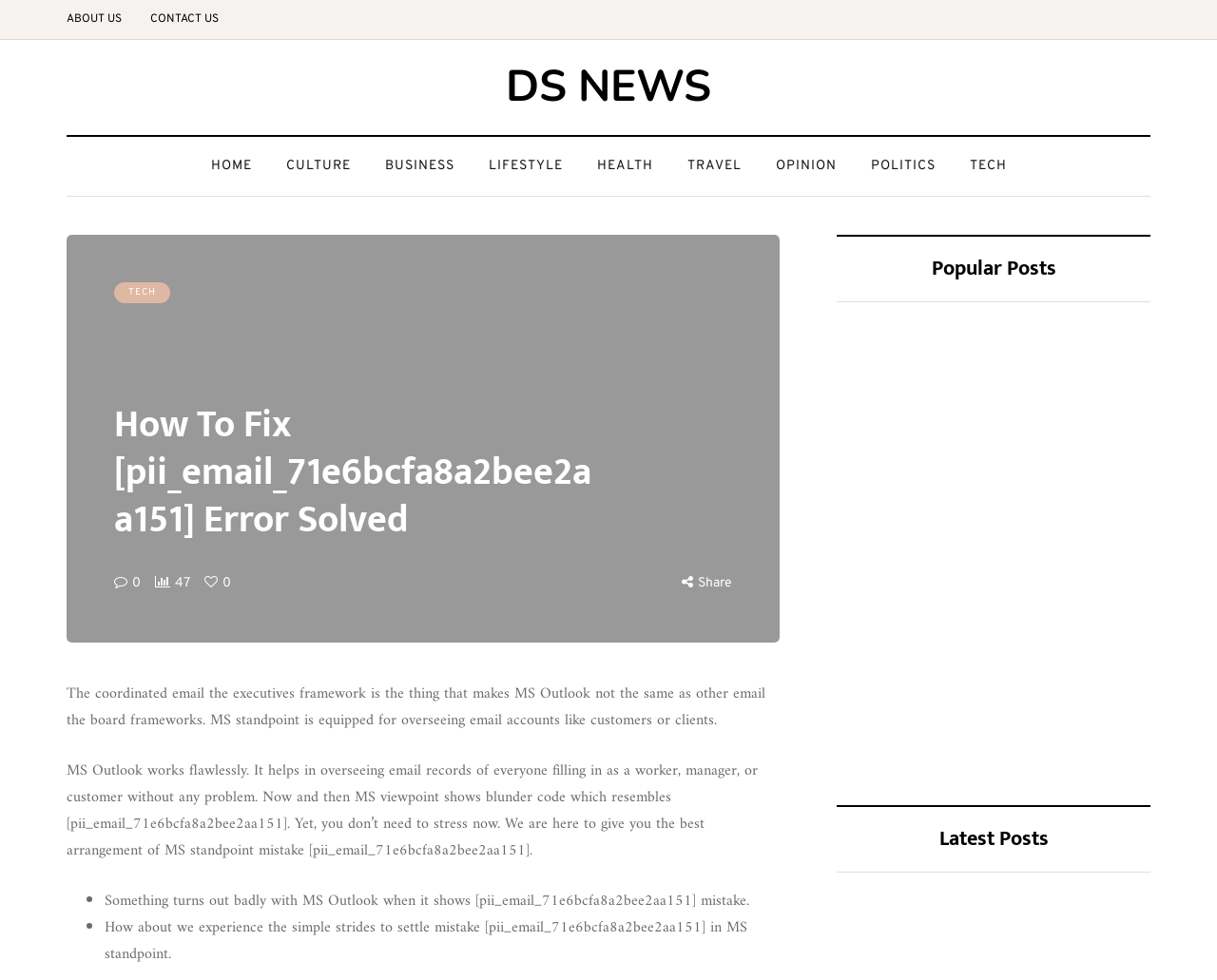Please specify the bounding box coordinates for the clickable region that will help you carry out the instruction: "Click on TECH".

[0.782, 0.159, 0.841, 0.18]